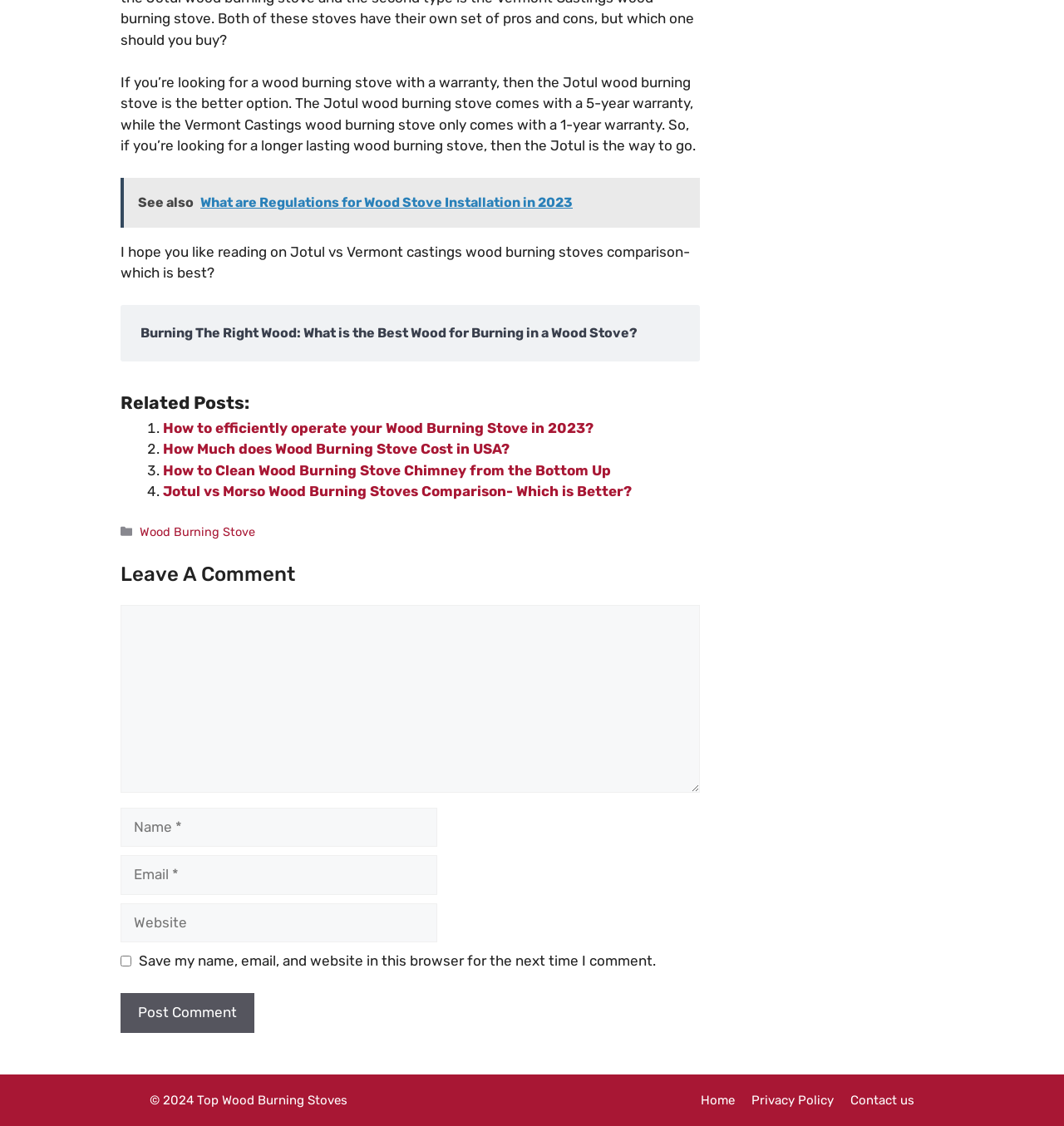Please determine the bounding box coordinates of the element's region to click for the following instruction: "Click on the link to go to the home page".

[0.659, 0.97, 0.691, 0.983]